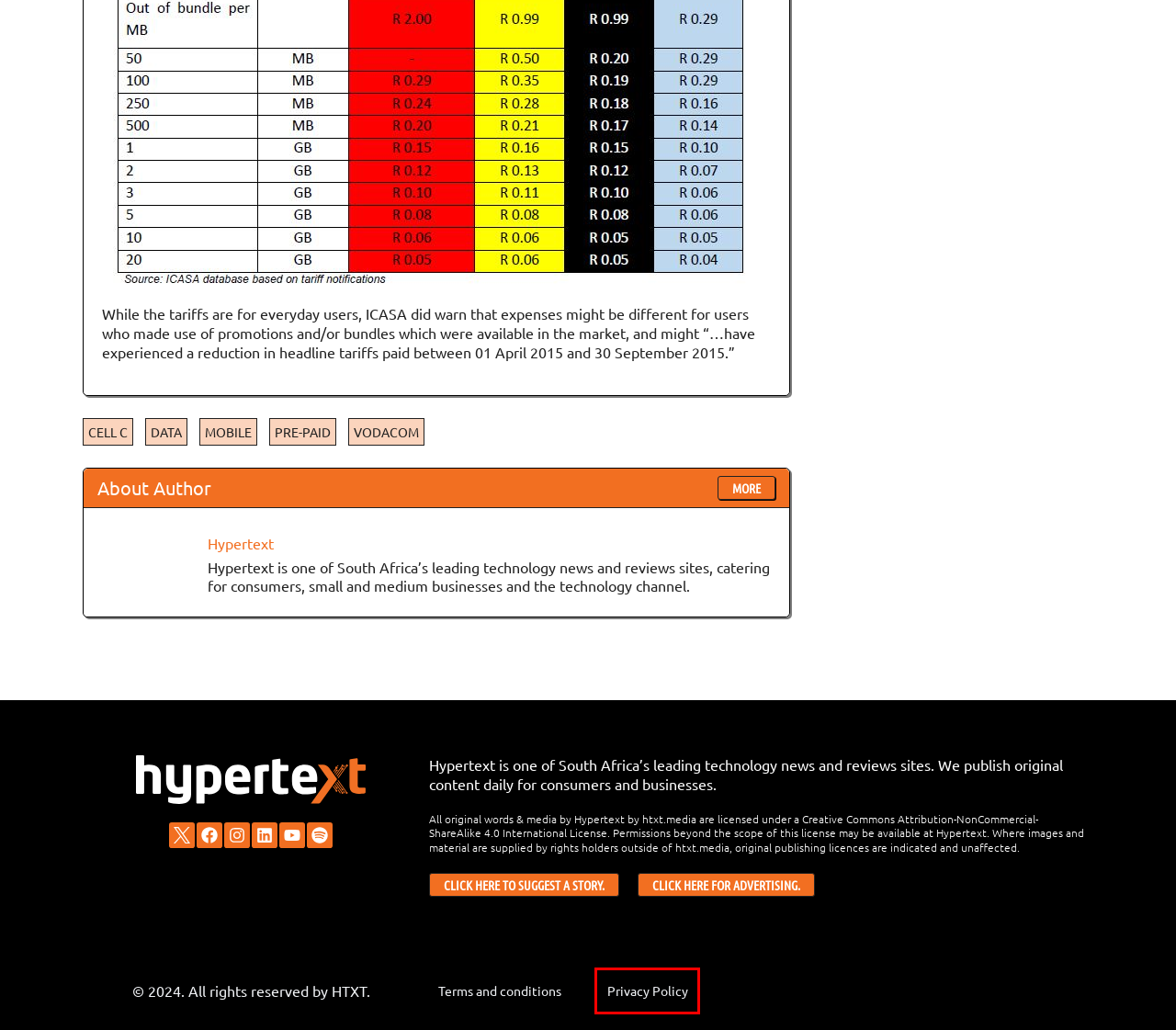You are provided with a screenshot of a webpage where a red rectangle bounding box surrounds an element. Choose the description that best matches the new webpage after clicking the element in the red bounding box. Here are the choices:
A. Terms and conditions - Hypertext
B. Privacy Policy - Hypertext
C. Mobile Archives - Hypertext
D. Cell C Archives - Hypertext
E. Vodacom Archives - Hypertext
F. pre-paid Archives - Hypertext
G. data Archives - Hypertext
H. Competitions Archives - Hypertext

B